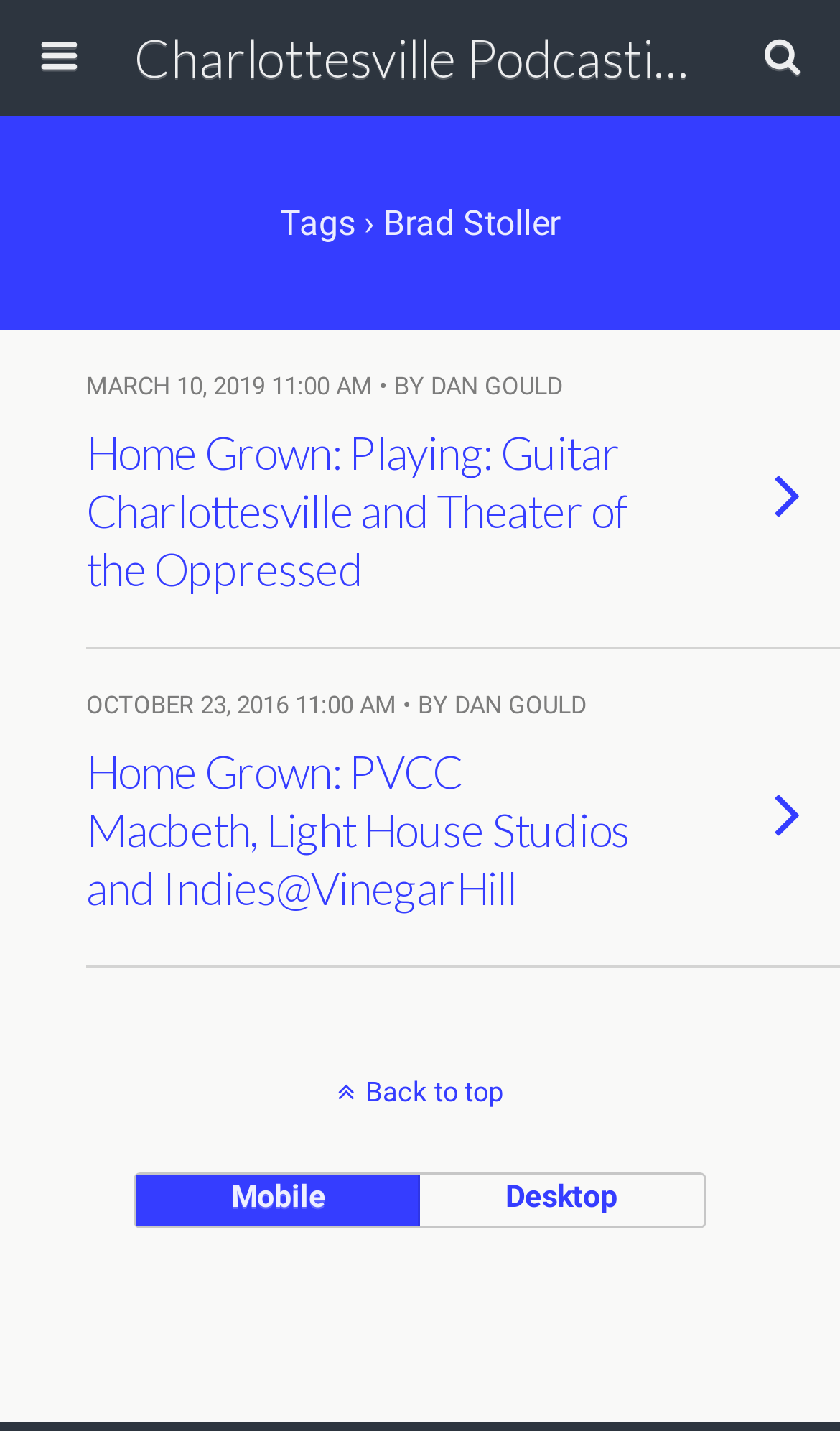Articulate a complete and detailed caption of the webpage elements.

The webpage is about Brad Stoller, a podcast creator on the Charlottesville Podcasting Network. At the top, there is a link to the Charlottesville Podcasting Network. Below it, there is a search bar with a text box and a search button. 

To the right of the search bar, there is a static text "Tags › Brad Stoller". Below the search bar, there are two articles with headings "Home Grown: Playing: Guitar Charlottesville and Theater of the Oppressed" and "Home Grown: PVCC Macbeth, Light House Studios and Indies@VinegarHill". Each article has a date and author information. 

At the bottom of the page, there is a link "Back to top" and two buttons, "Mobile" and "Desktop", which are likely for switching the website layout.